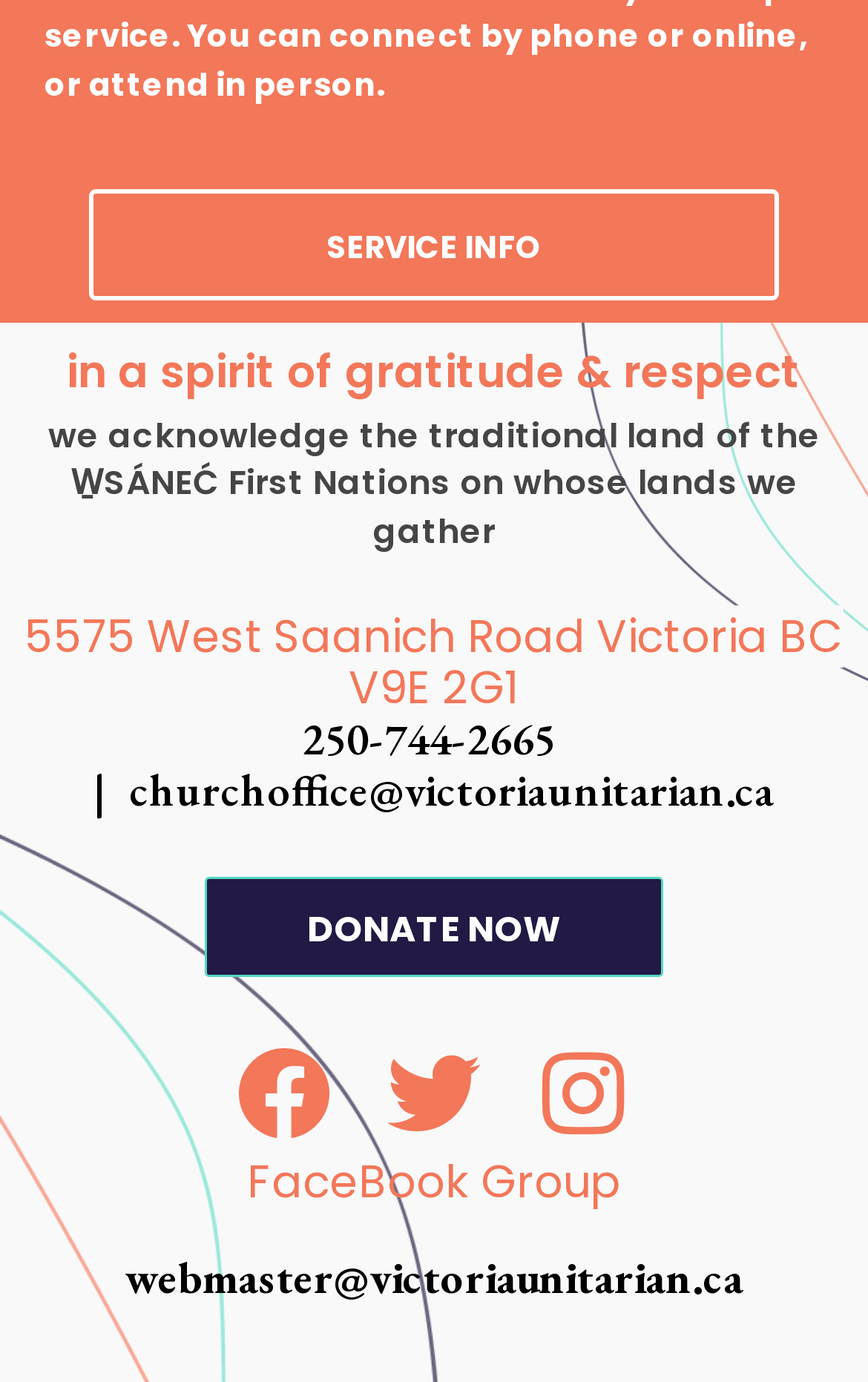Use one word or a short phrase to answer the question provided: 
What is the email address of the webmaster?

webmaster@victoriaunitarian.ca